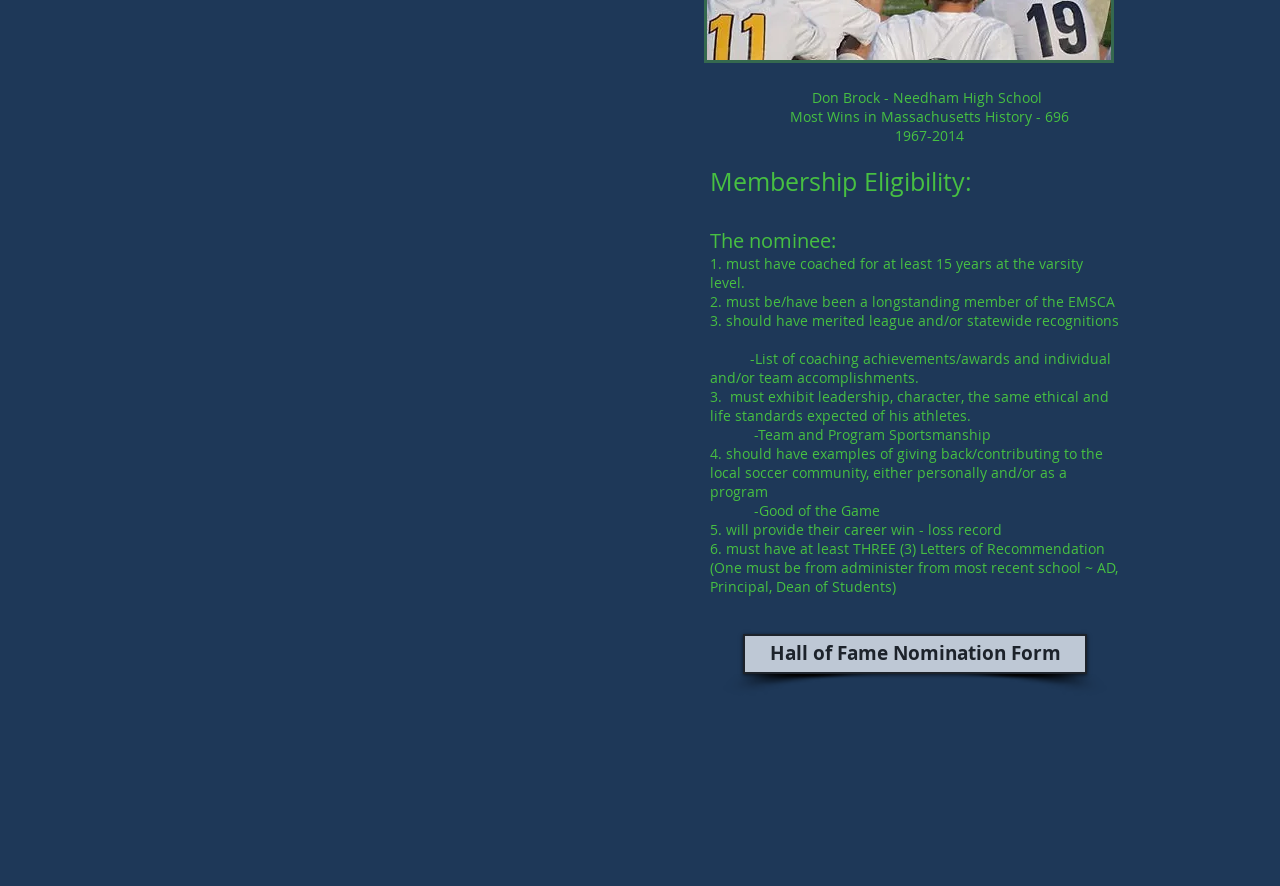Provide the bounding box coordinates of the UI element this sentence describes: "Hall of Fame Nomination Form".

[0.58, 0.716, 0.849, 0.761]